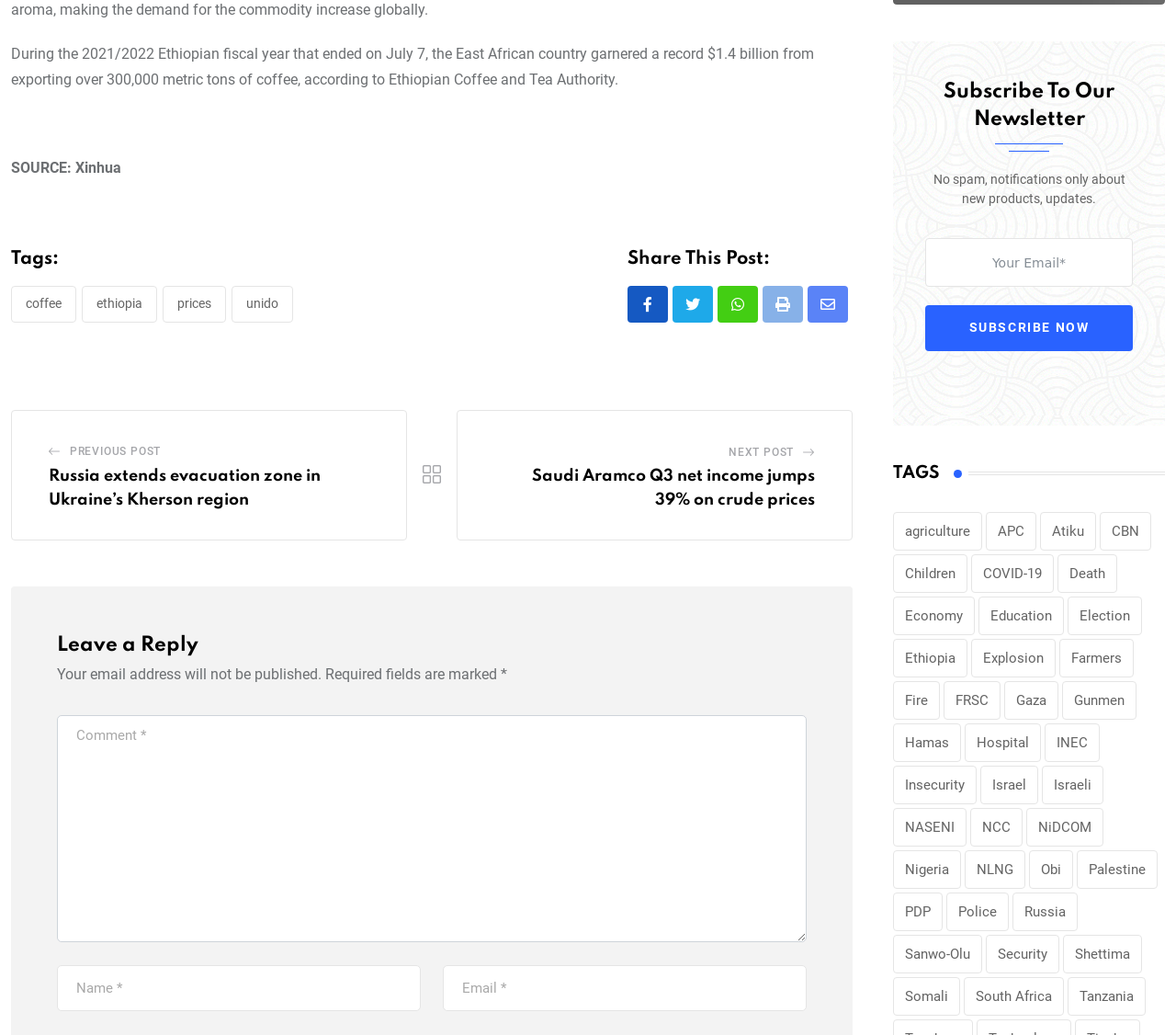Specify the bounding box coordinates of the element's region that should be clicked to achieve the following instruction: "Click on the 'Ethiopia' tag". The bounding box coordinates consist of four float numbers between 0 and 1, in the format [left, top, right, bottom].

[0.07, 0.276, 0.134, 0.311]